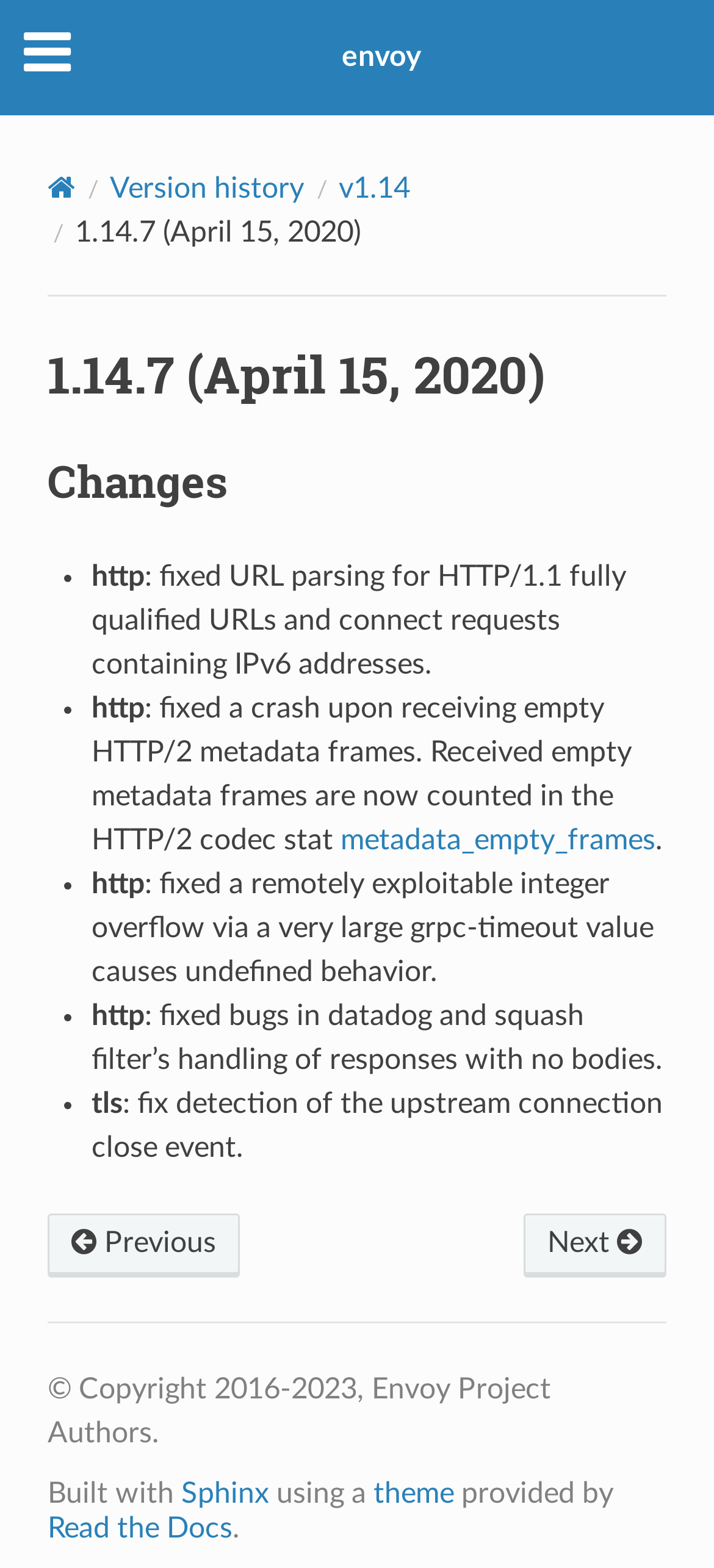Please identify the bounding box coordinates of the element that needs to be clicked to perform the following instruction: "click 'Read more'".

None